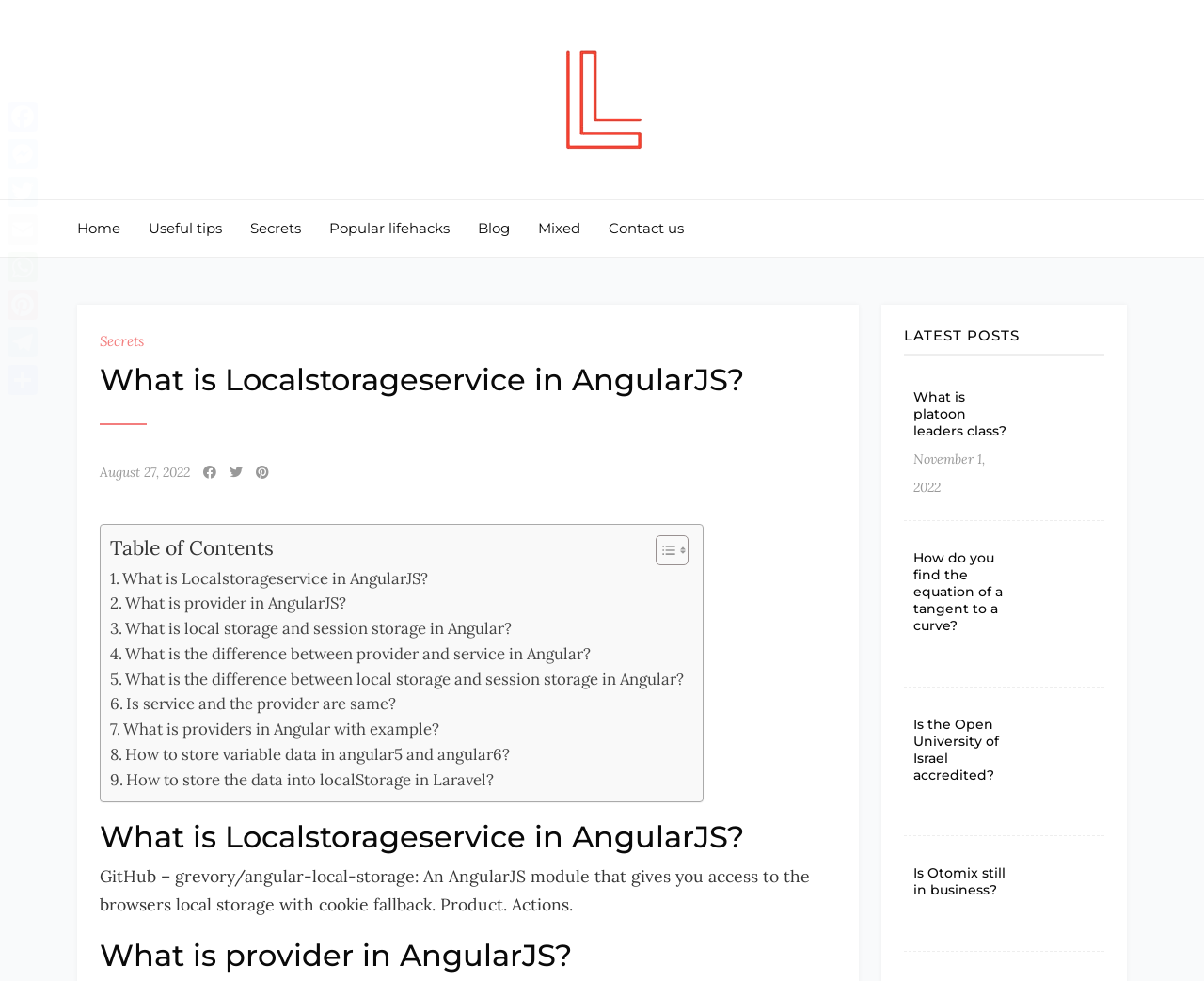Please identify the bounding box coordinates of the clickable element to fulfill the following instruction: "Check the 'LATEST POSTS' section". The coordinates should be four float numbers between 0 and 1, i.e., [left, top, right, bottom].

[0.751, 0.334, 0.917, 0.362]